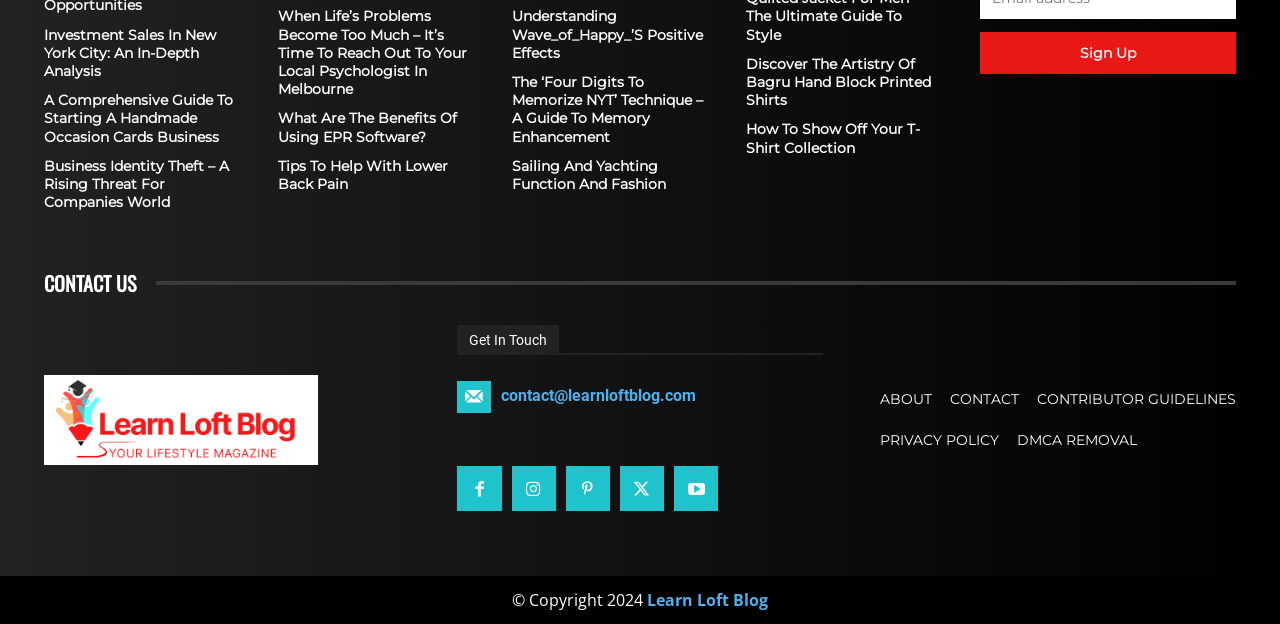Show the bounding box coordinates of the element that should be clicked to complete the task: "Click on 'Learn Loft Blog'".

[0.044, 0.61, 0.239, 0.738]